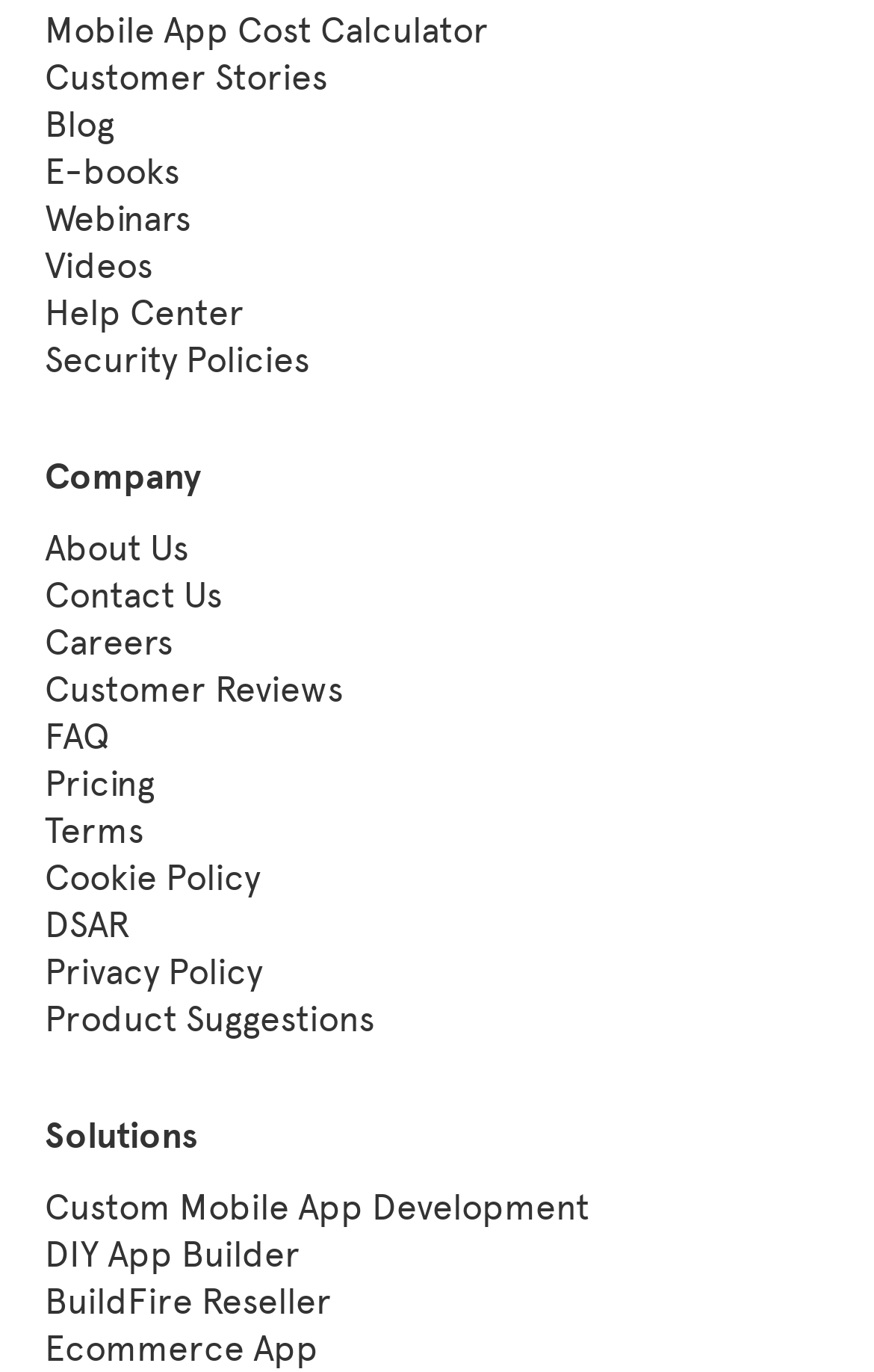Please reply to the following question with a single word or a short phrase:
How many links are there in the 'Company' section?

5